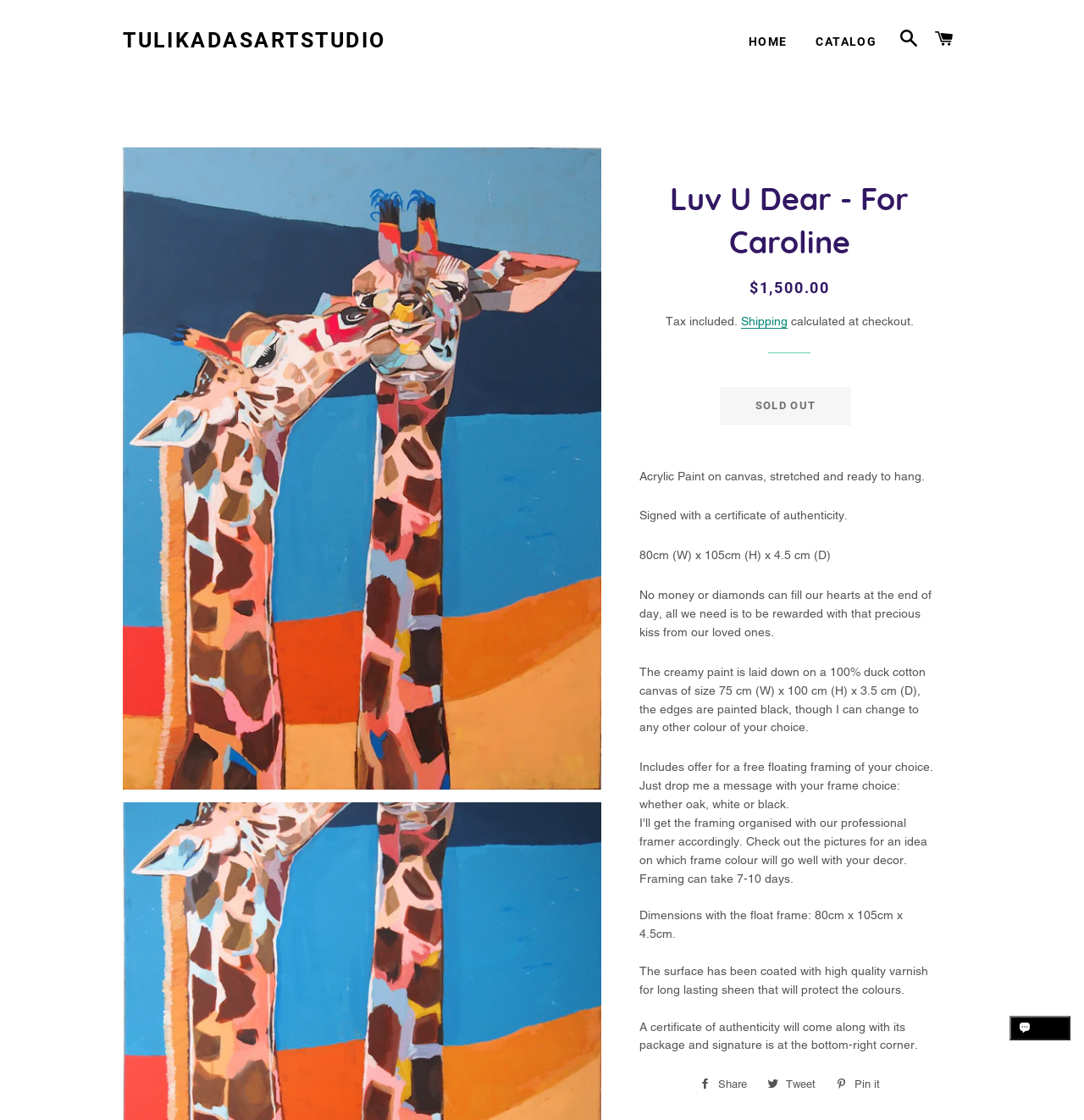What is the price of the artwork?
Using the image as a reference, answer the question with a short word or phrase.

$1,500.00